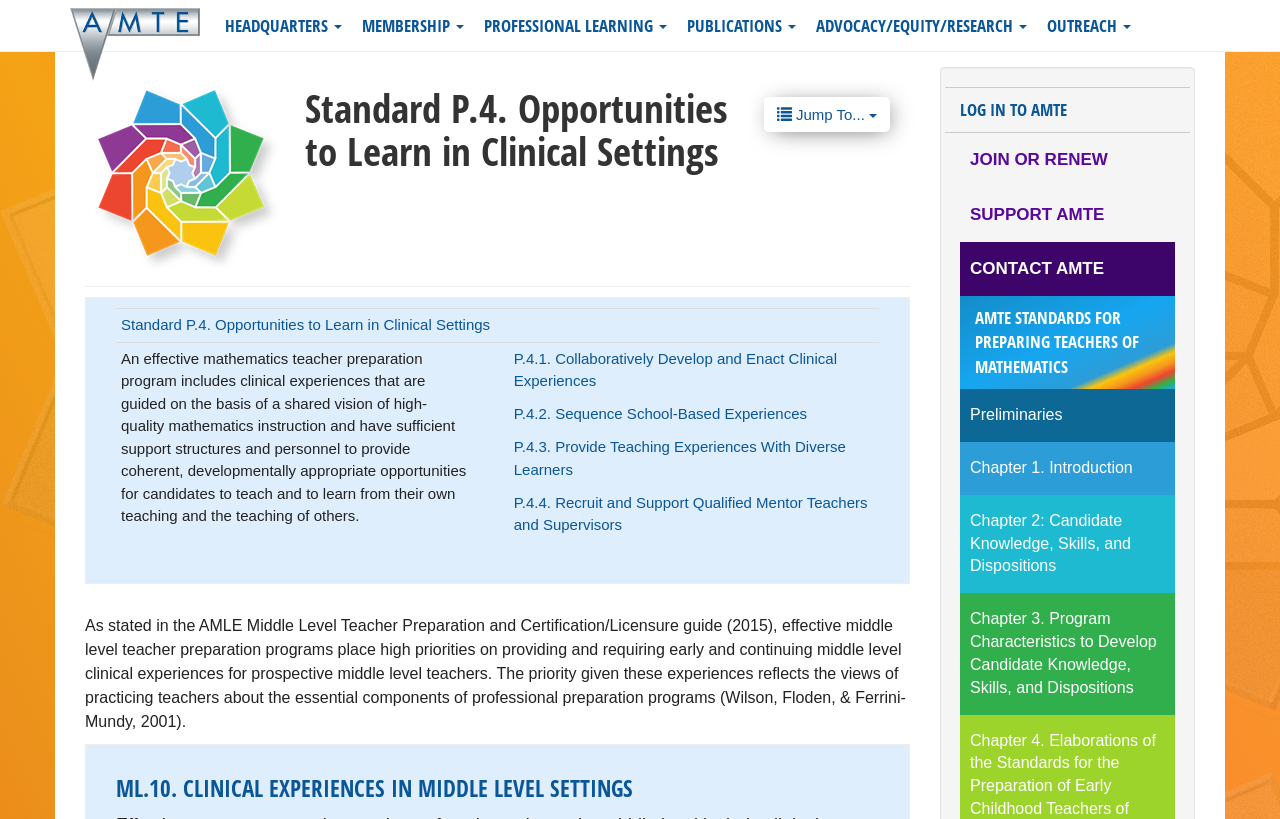Identify the bounding box coordinates for the element that needs to be clicked to fulfill this instruction: "Click on the 'Home' link". Provide the coordinates in the format of four float numbers between 0 and 1: [left, top, right, bottom].

[0.055, 0.009, 0.168, 0.099]